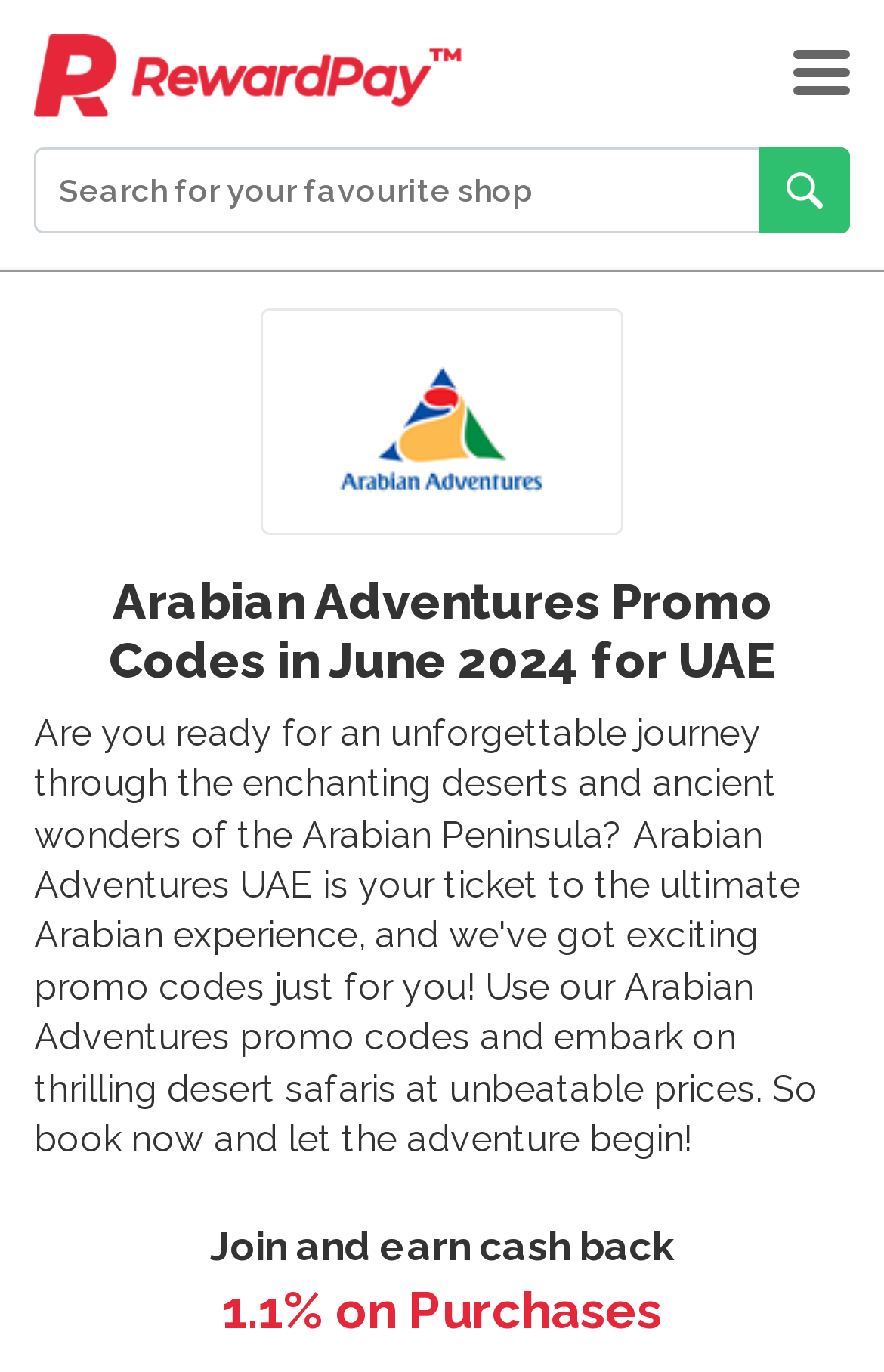What is the purpose of the search box?
Based on the image, please offer an in-depth response to the question.

I found the answer by looking at the textbox element with the placeholder text 'Search for your favourite shop'.